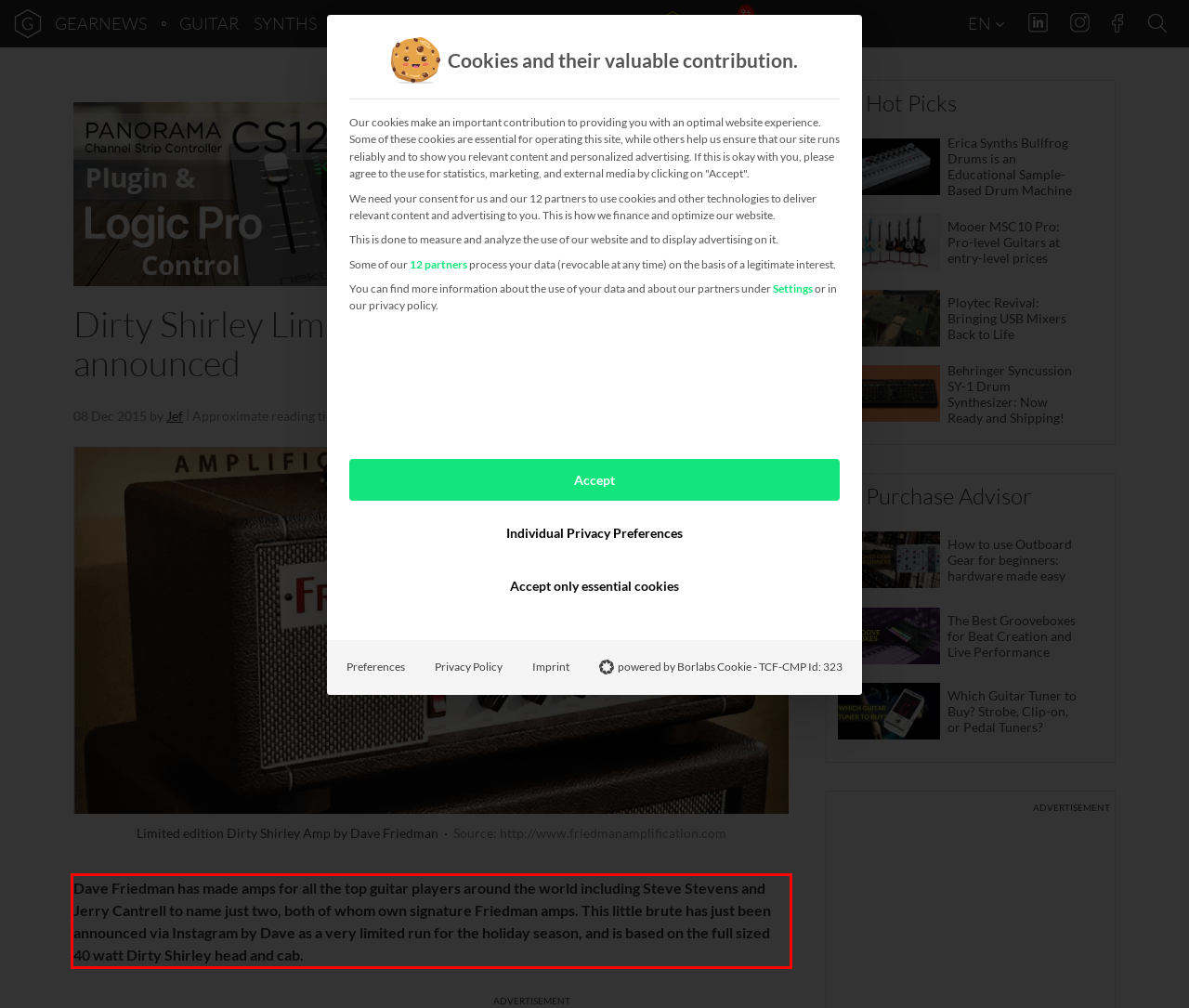With the given screenshot of a webpage, locate the red rectangle bounding box and extract the text content using OCR.

Dave Friedman has made amps for all the top guitar players around the world including Steve Stevens and Jerry Cantrell to name just two, both of whom own signature Friedman amps. This little brute has just been announced via Instagram by Dave as a very limited run for the holiday season, and is based on the full sized 40 watt Dirty Shirley head and cab.